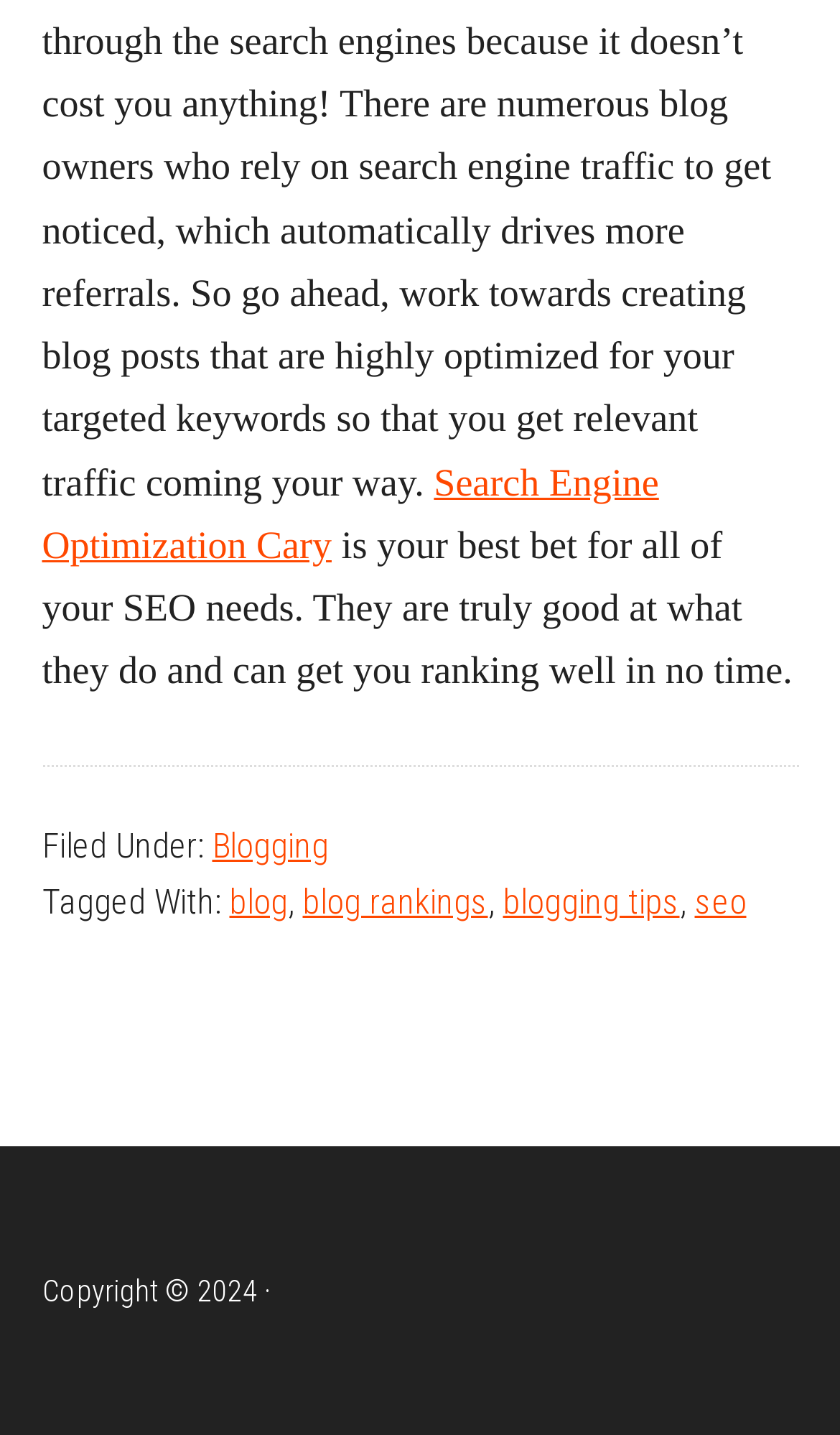Please respond to the question with a concise word or phrase:
What is the copyright year?

2024